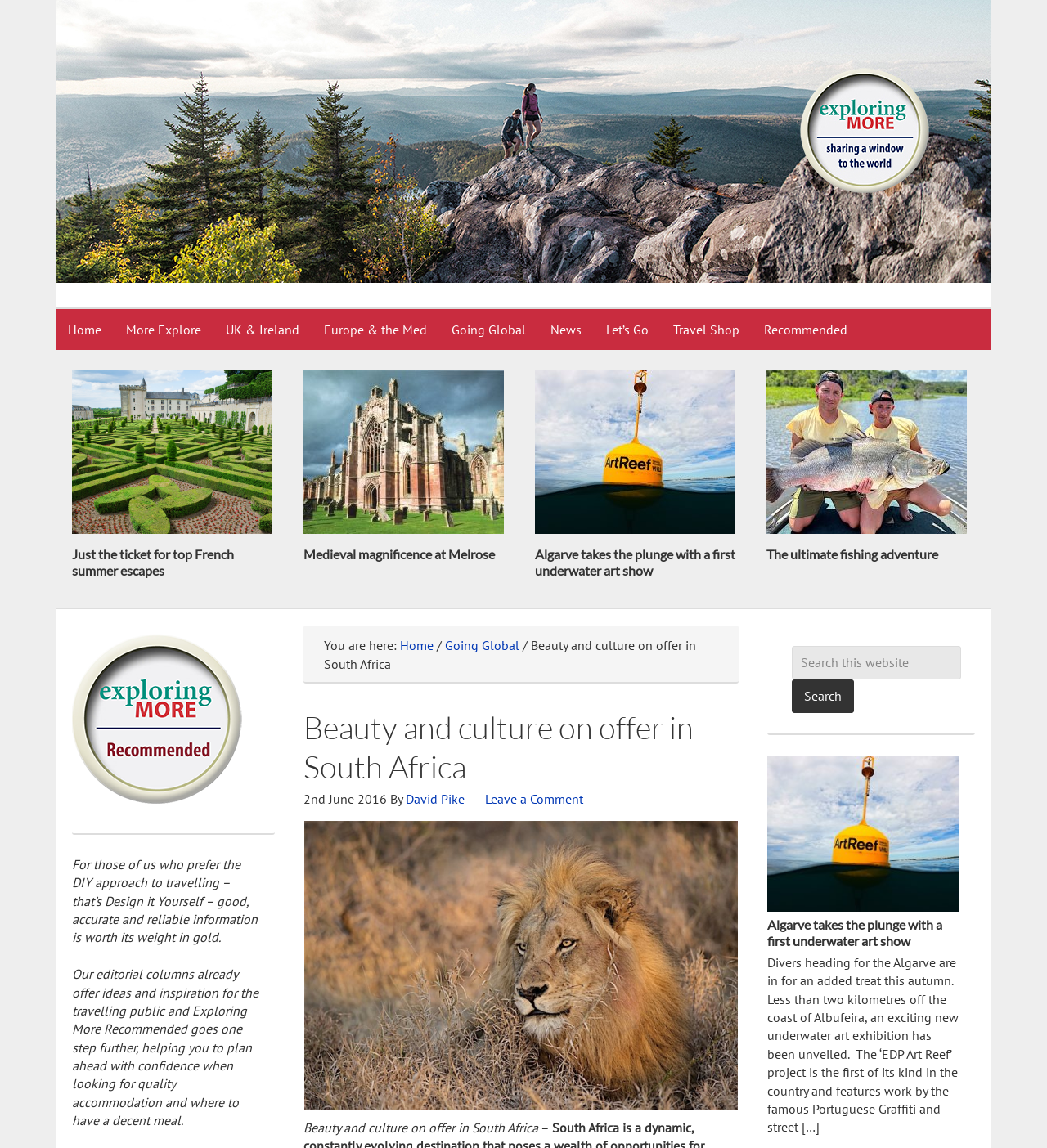Find the bounding box coordinates of the clickable element required to execute the following instruction: "Click on the 'Home' link". Provide the coordinates as four float numbers between 0 and 1, i.e., [left, top, right, bottom].

[0.053, 0.269, 0.109, 0.305]